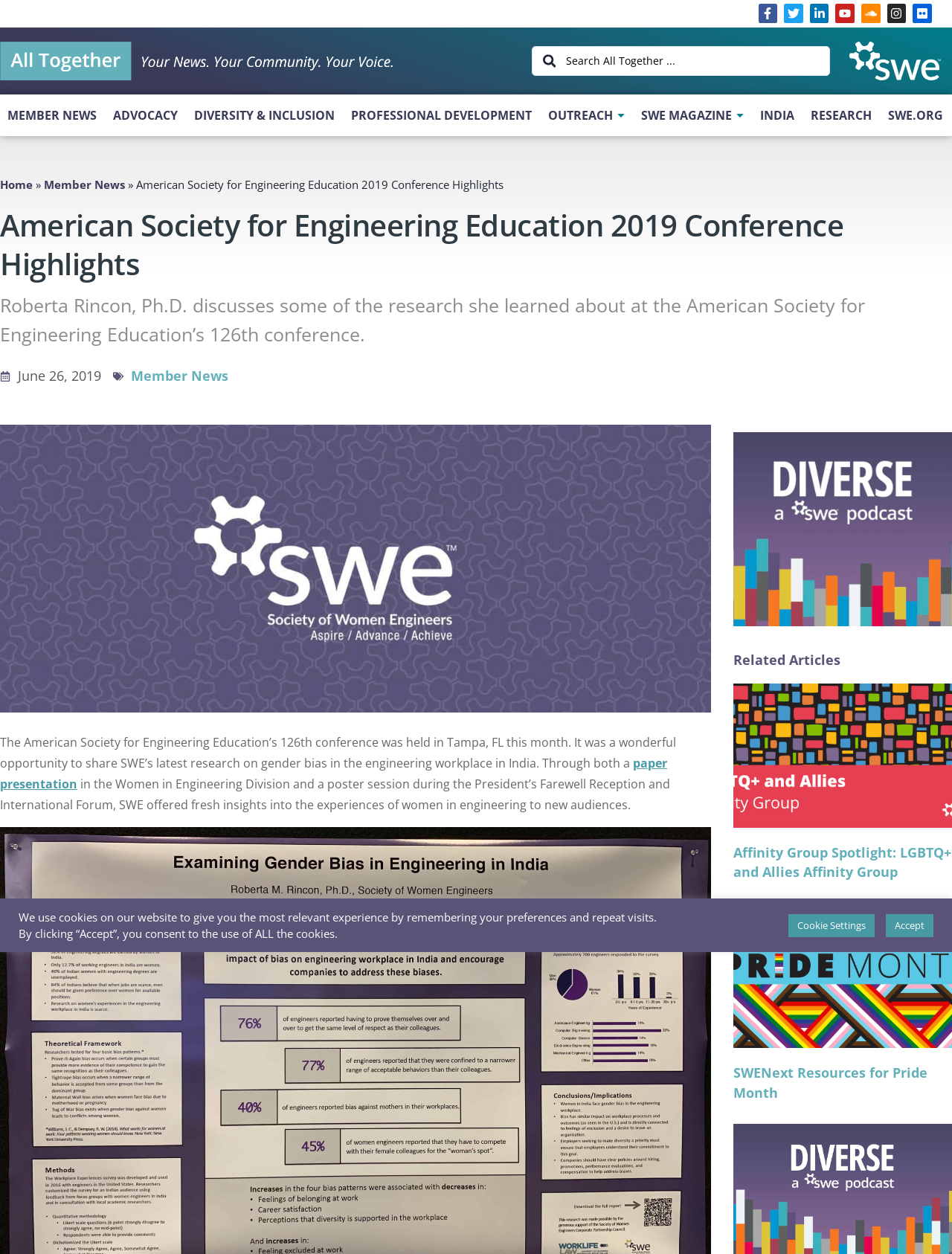Can you find and generate the webpage's heading?

American Society for Engineering Education 2019 Conference Highlights